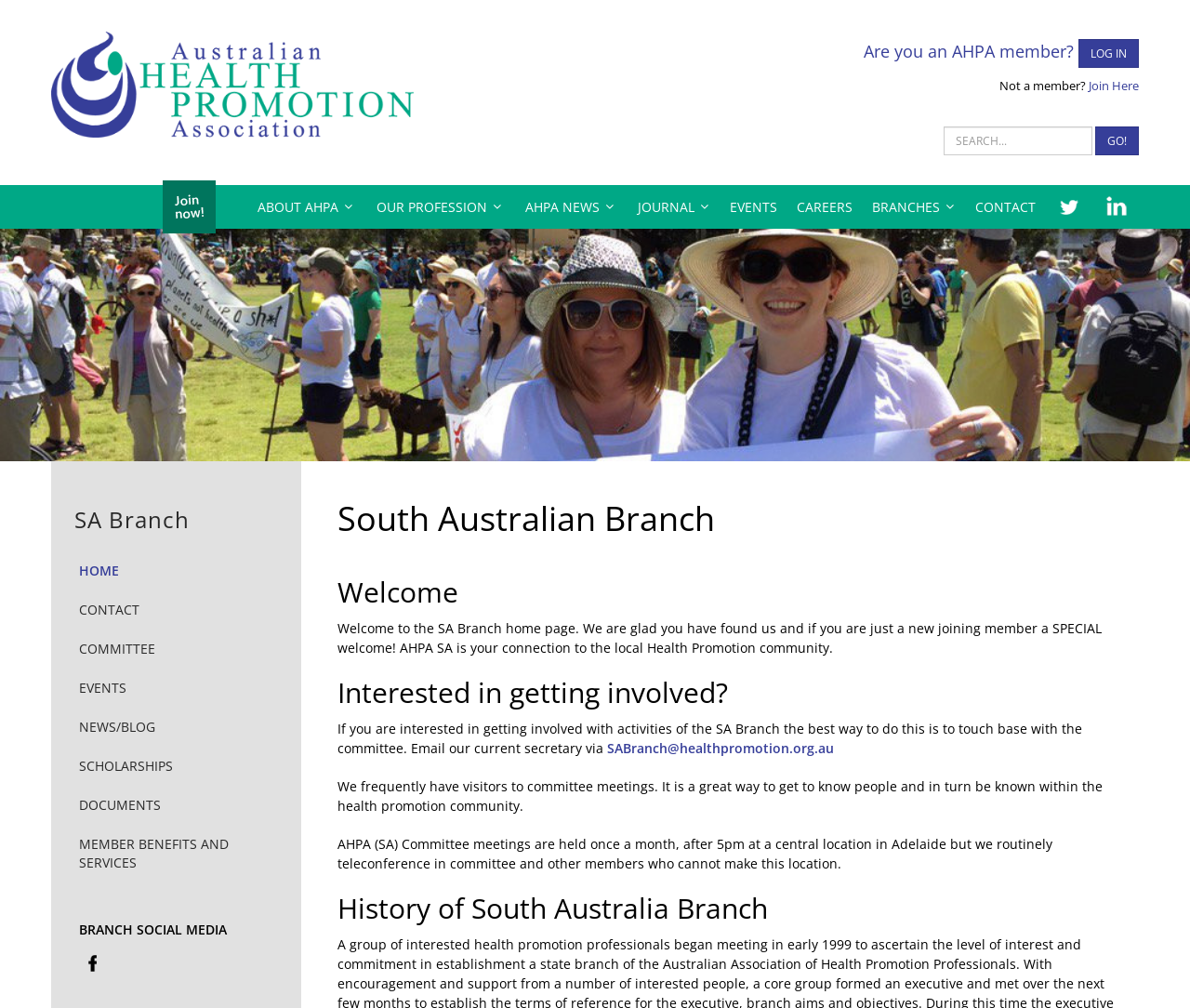What is the 'SA Branch' page about?
Using the information presented in the image, please offer a detailed response to the question.

The 'SA Branch' page appears to be about the South Australian Branch of the Australian Health Promotion Association, as it contains information about the branch, its committee, and its activities.